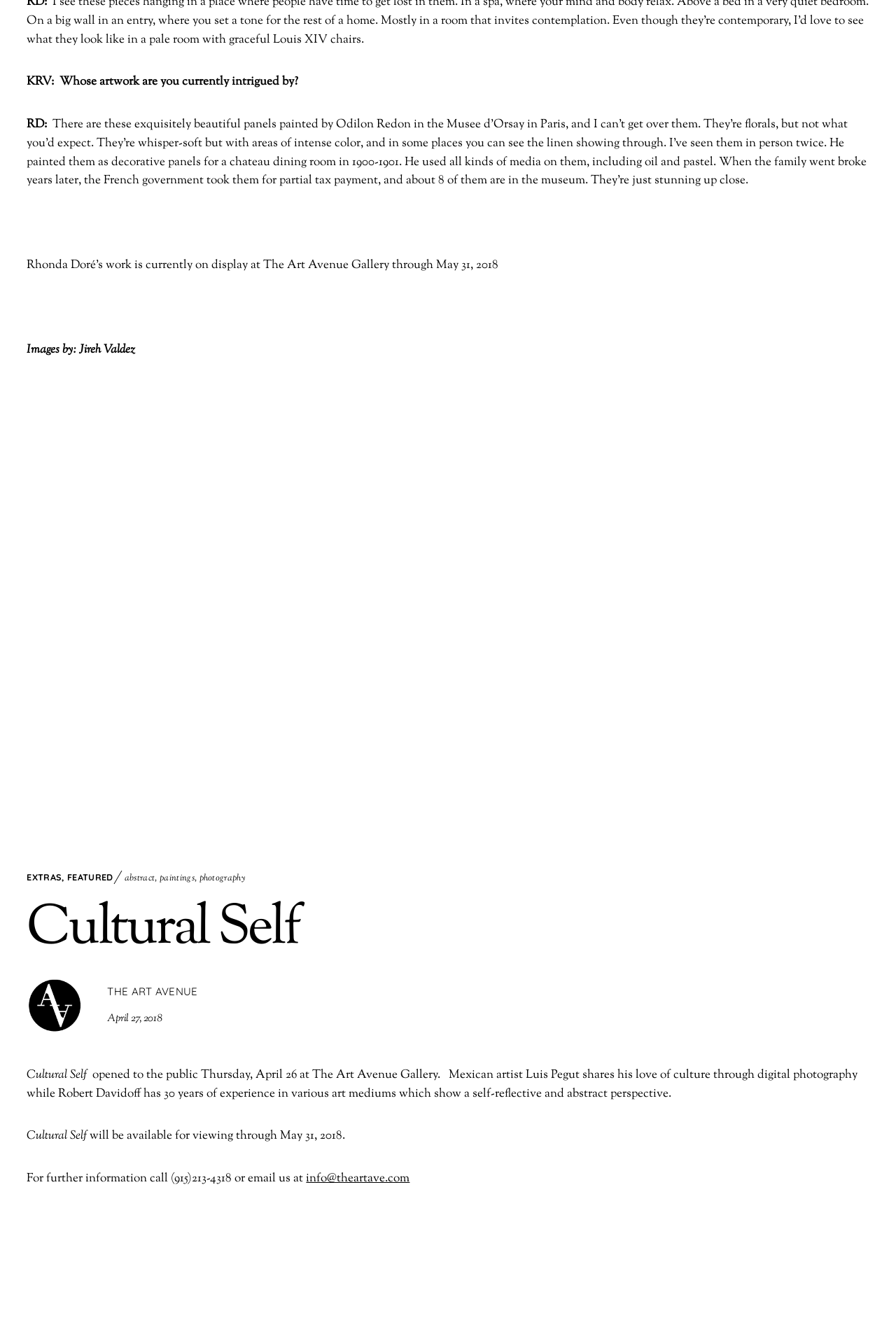Show the bounding box coordinates for the HTML element described as: "katiekrebs@gmail.com".

None